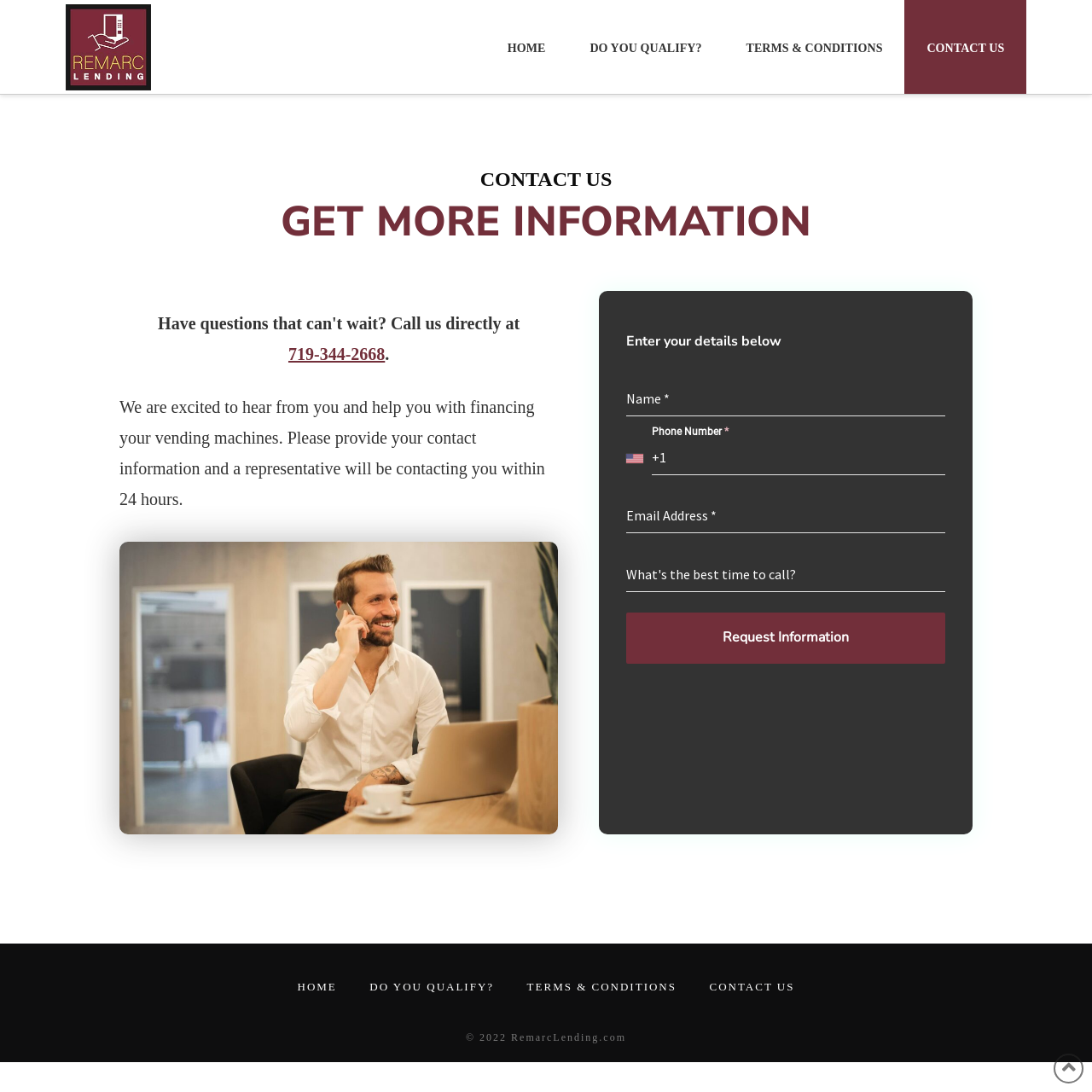What is the purpose of the form on the webpage?
Offer a detailed and exhaustive answer to the question.

The form is located in the main section of the webpage, and it has fields for name, phone number, email address, and a request information button. The purpose of the form is to allow users to request more information from the company.